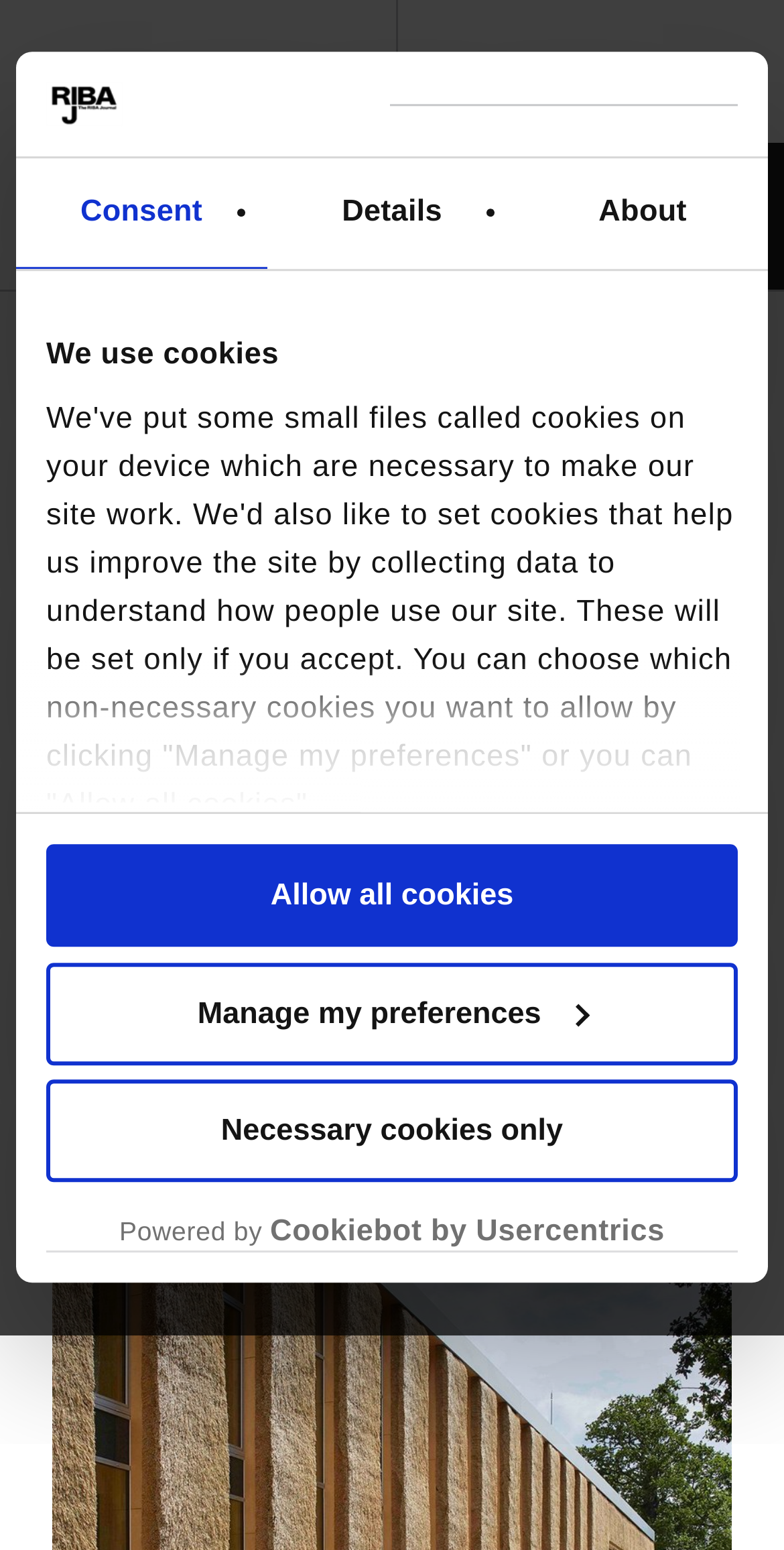Please identify the bounding box coordinates of the region to click in order to complete the task: "Go to the About page". The coordinates must be four float numbers between 0 and 1, specified as [left, top, right, bottom].

[0.66, 0.103, 0.98, 0.174]